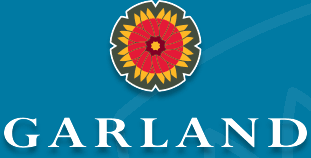What is the color of the central blossom in the emblem?
Give a single word or phrase answer based on the content of the image.

Red